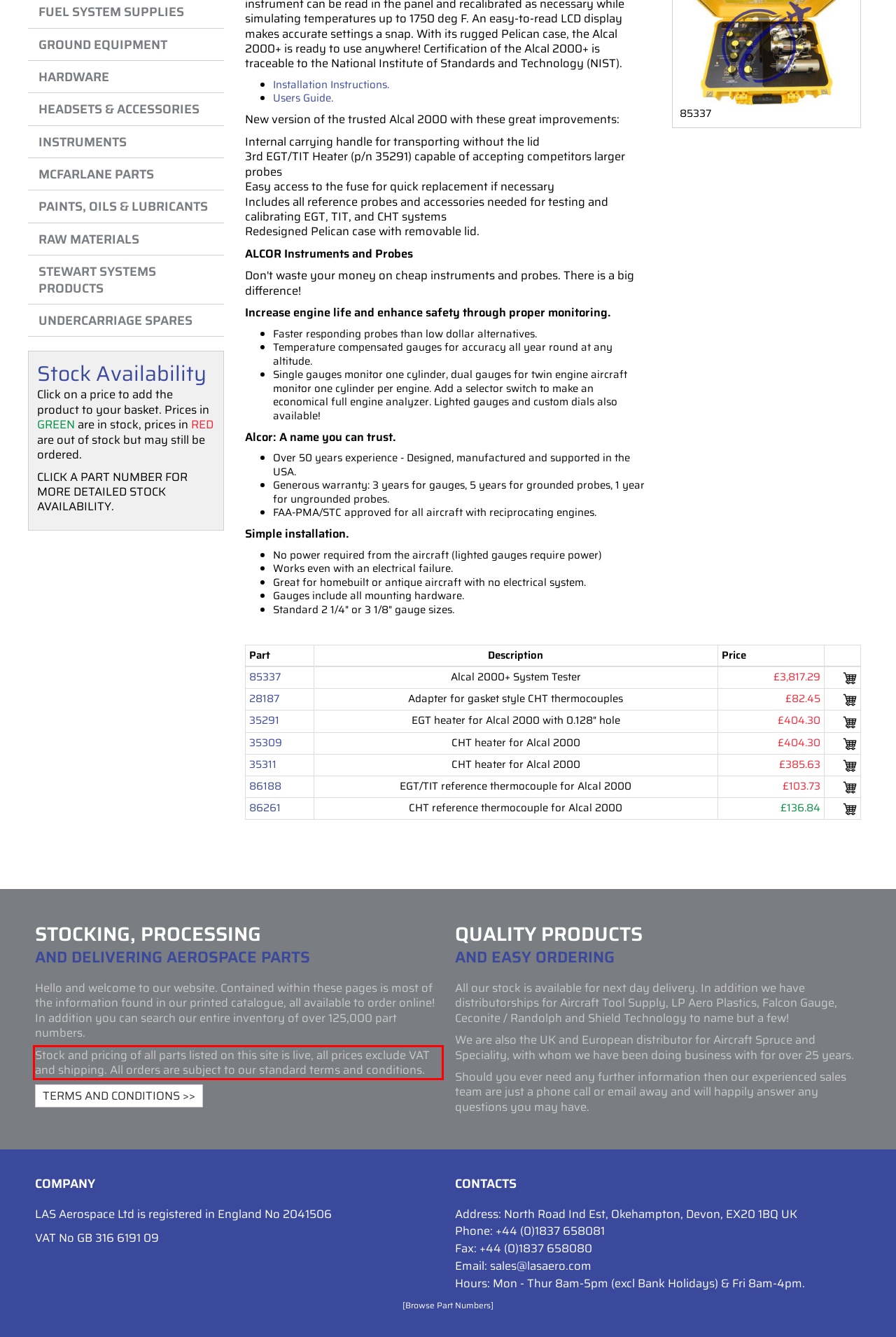You are looking at a screenshot of a webpage with a red rectangle bounding box. Use OCR to identify and extract the text content found inside this red bounding box.

Stock and pricing of all parts listed on this site is live, all prices exclude VAT and shipping. All orders are subject to our standard terms and conditions.